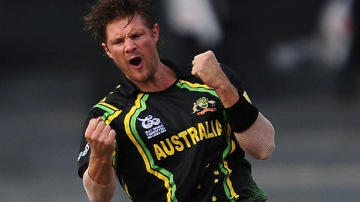Use the details in the image to answer the question thoroughly: 
What was Shane Watson's award in the match?

According to the caption, Shane Watson's all-round contribution, including taking three wickets and scoring 51 runs, led Australia to victory against Ireland in the ICC World Twenty20 match, and he was named 'Player of the match' for his performance.